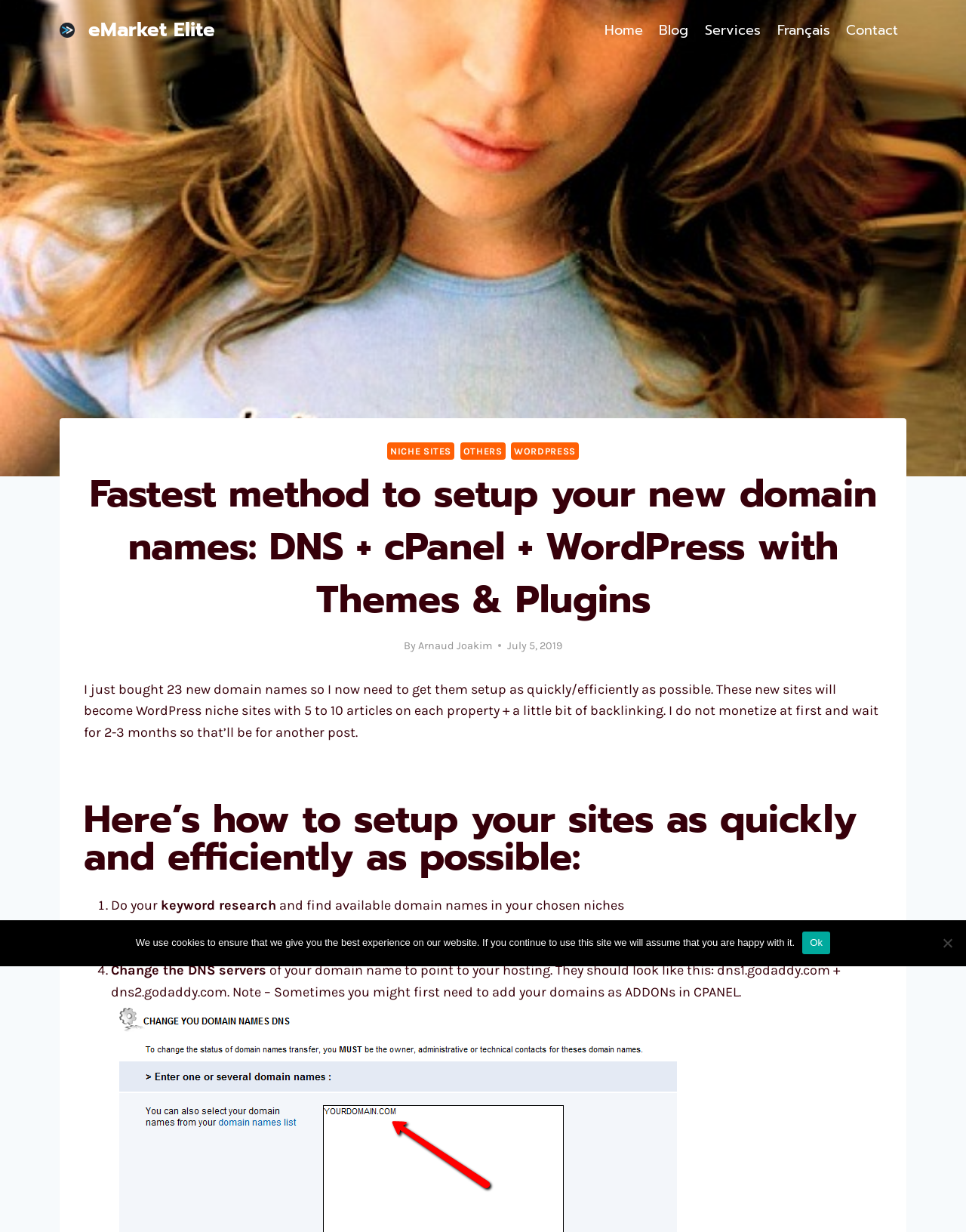Respond to the question with just a single word or phrase: 
How many articles will each niche site have?

5 to 10